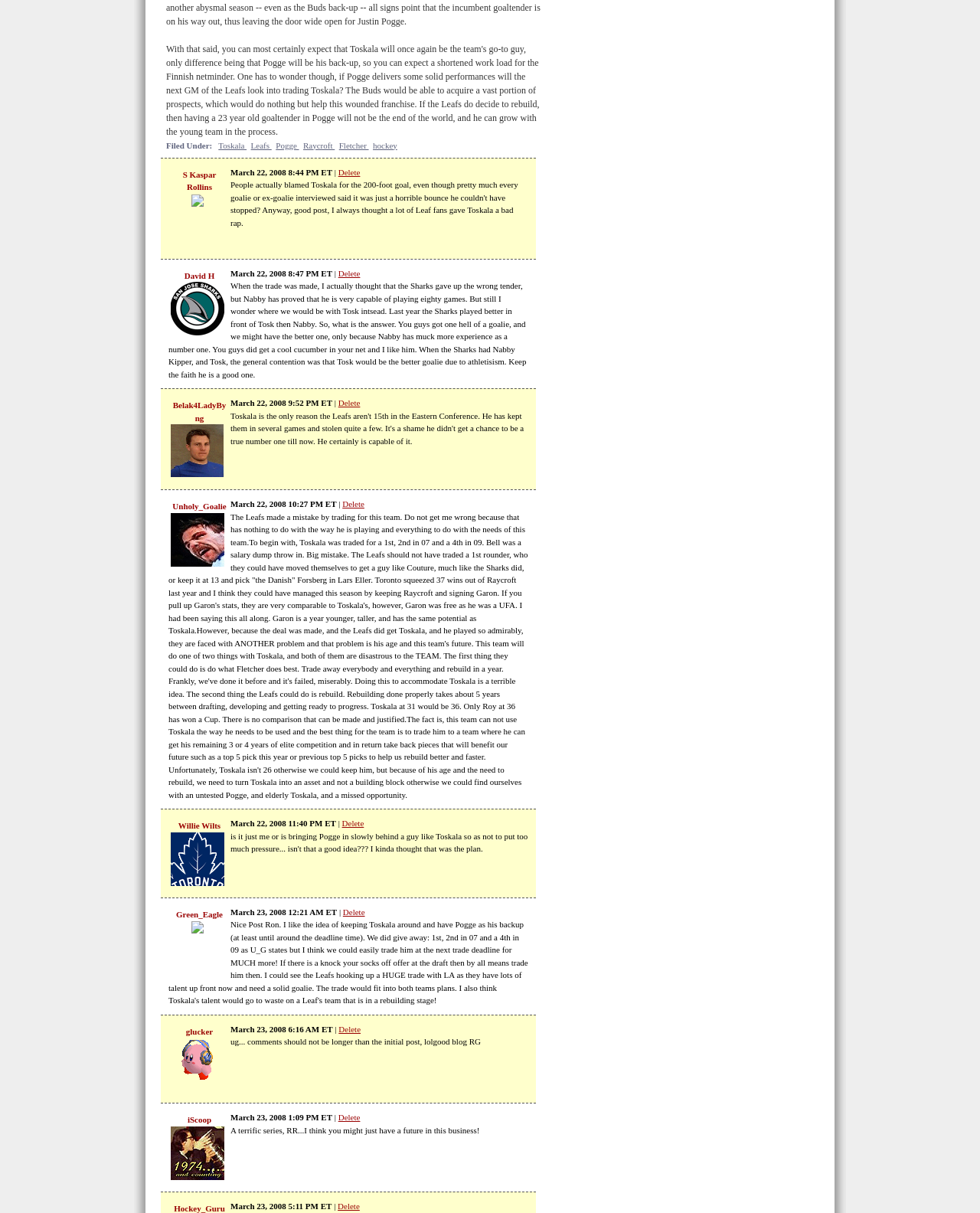Provide a brief response using a word or short phrase to this question:
What is the name of the team that traded for Toskala?

Leafs